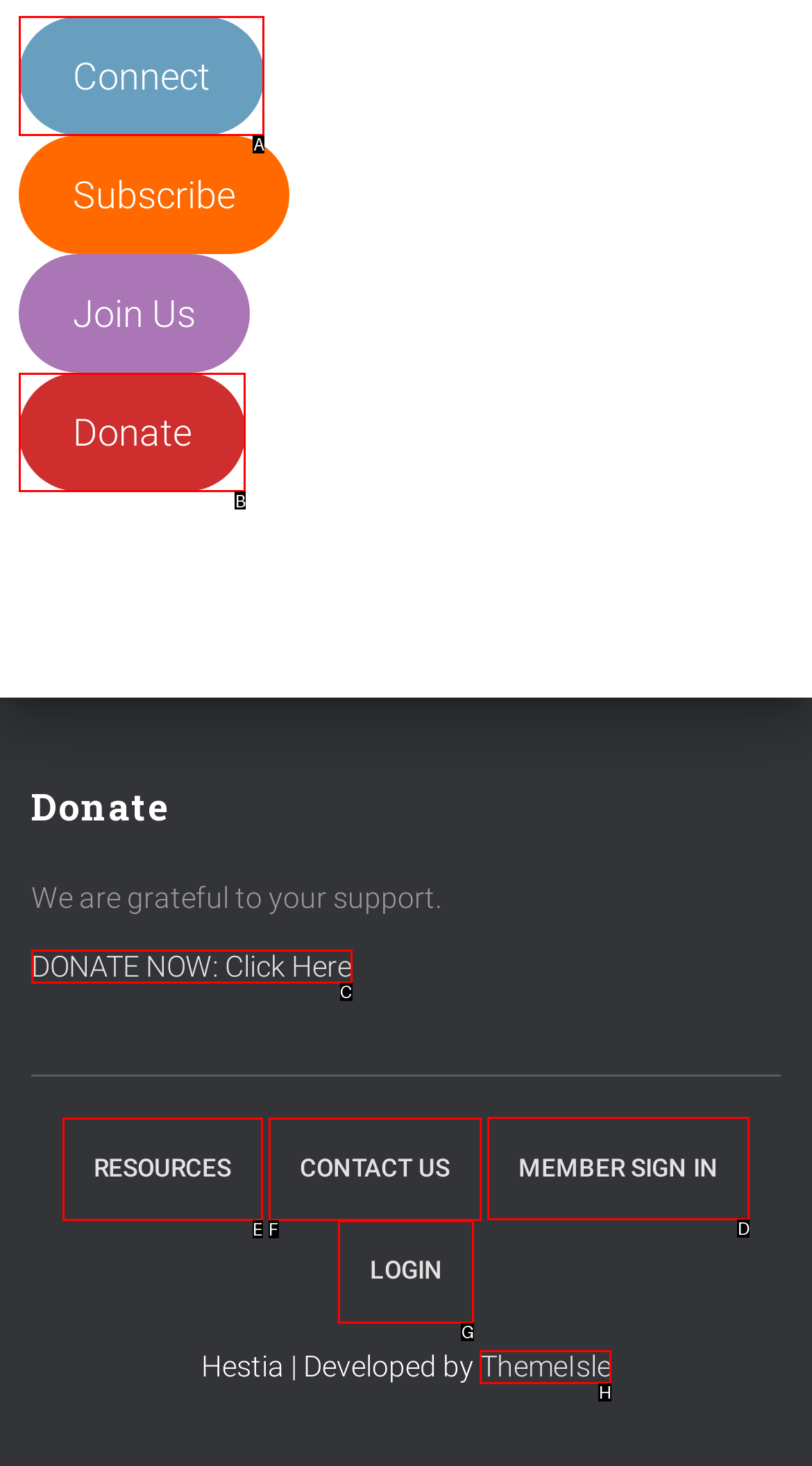From the available options, which lettered element should I click to complete this task: Sign in as a member?

D